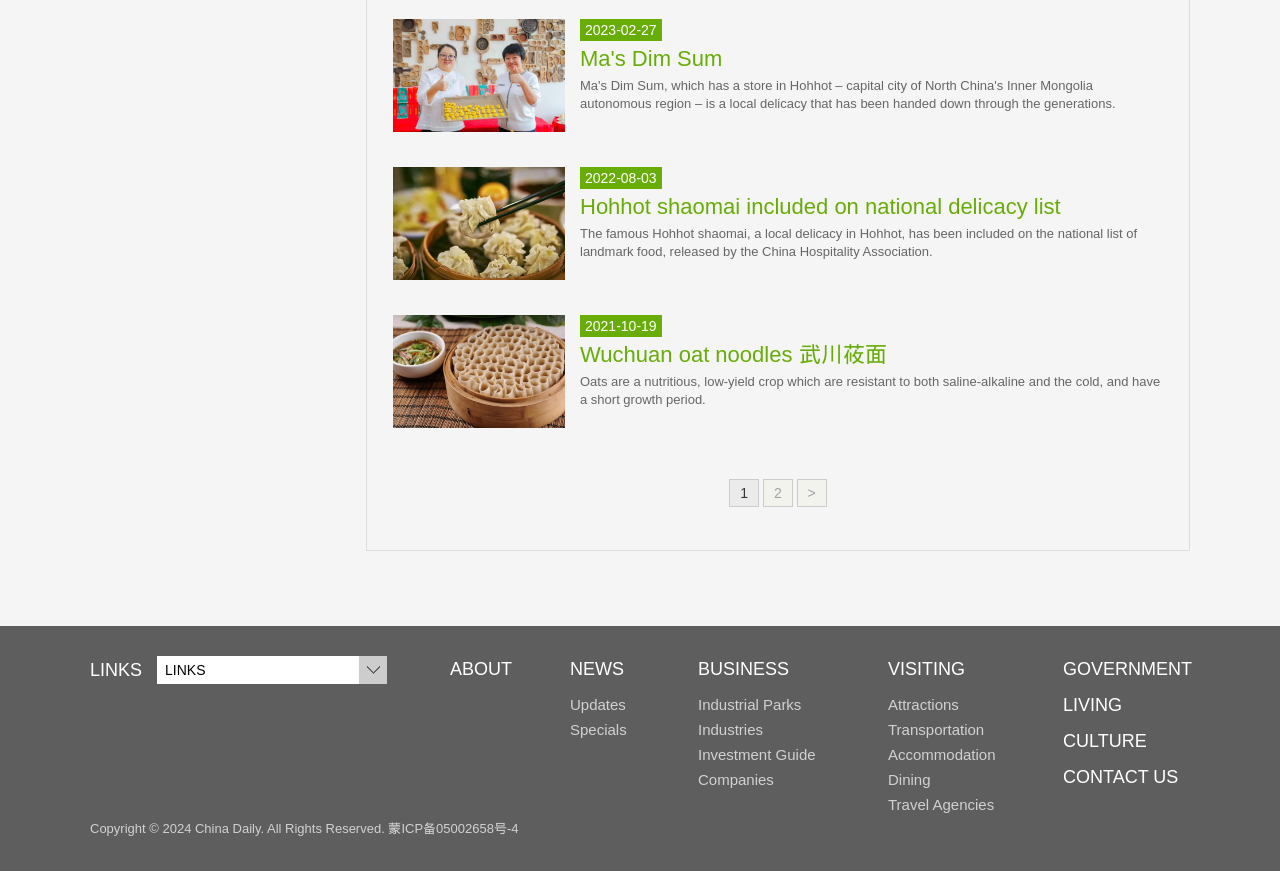Using the webpage screenshot, find the UI element described by Accommodation. Provide the bounding box coordinates in the format (top-left x, top-left y, bottom-right x, bottom-right y), ensuring all values are floating point numbers between 0 and 1.

[0.694, 0.856, 0.778, 0.876]